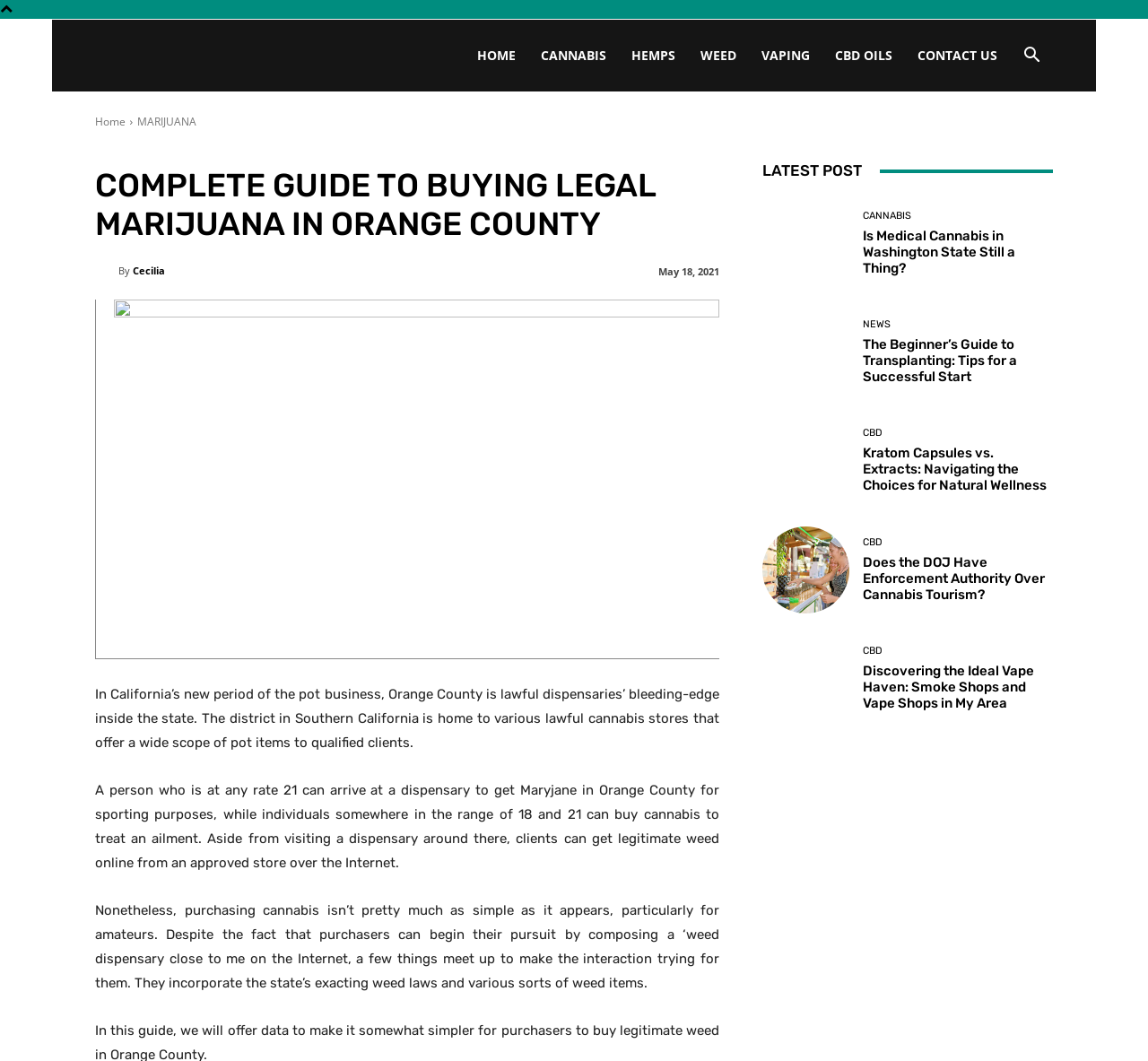Offer a detailed account of what is visible on the webpage.

This webpage is a comprehensive guide to buying legal marijuana in Orange County, California. At the top, there is a search button and a navigation menu with links to various sections, including "HOME", "CANNABIS", "HEMPS", "WEED", "VAPING", "CBD OILS", and "CONTACT US". Below the navigation menu, there is a heading that reads "COMPLETE GUIDE TO BUYING LEGAL MARIJUANA IN ORANGE COUNTY".

On the left side of the page, there is a section with a heading "LATEST POST" and several links to news articles, including "Is Medical Cannabis in Washington State Still a Thing?", "The Beginner’s Guide to Transplanting: Tips for a Successful Start", "Kratom Capsules vs. Extracts: Navigating the Choices for Natural Wellness", "Does the DOJ Have Enforcement Authority Over Cannabis Tourism?", and "Discovering the Ideal Vape Haven: Smoke Shops and Vape Shops in My Area". Each article has a corresponding heading and a link to read more.

In the main content area, there are three paragraphs of text that provide an overview of the legal marijuana industry in Orange County. The text explains that Orange County is home to various legal cannabis stores that offer a wide range of pot products to qualified clients. It also mentions that a person who is at least 21 can visit a dispensary to get marijuana for recreational purposes, while individuals between 18 and 21 can buy cannabis to treat an illness.

There is also an image of a person named Cecilia, with a link to her profile. Additionally, there is a timestamp indicating that the article was published on May 18, 2021.